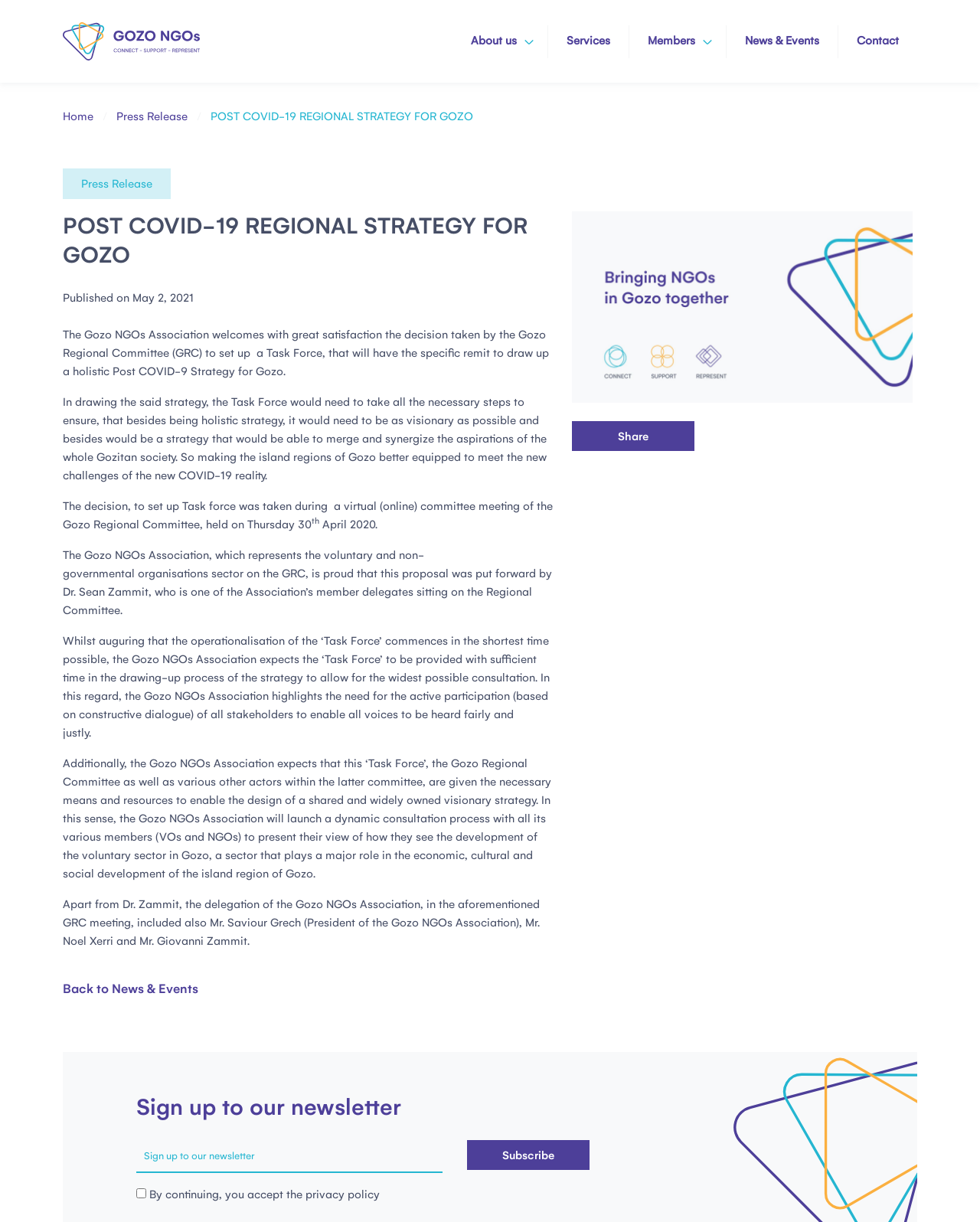Could you indicate the bounding box coordinates of the region to click in order to complete this instruction: "Click the 'About us' link".

[0.468, 0.02, 0.552, 0.047]